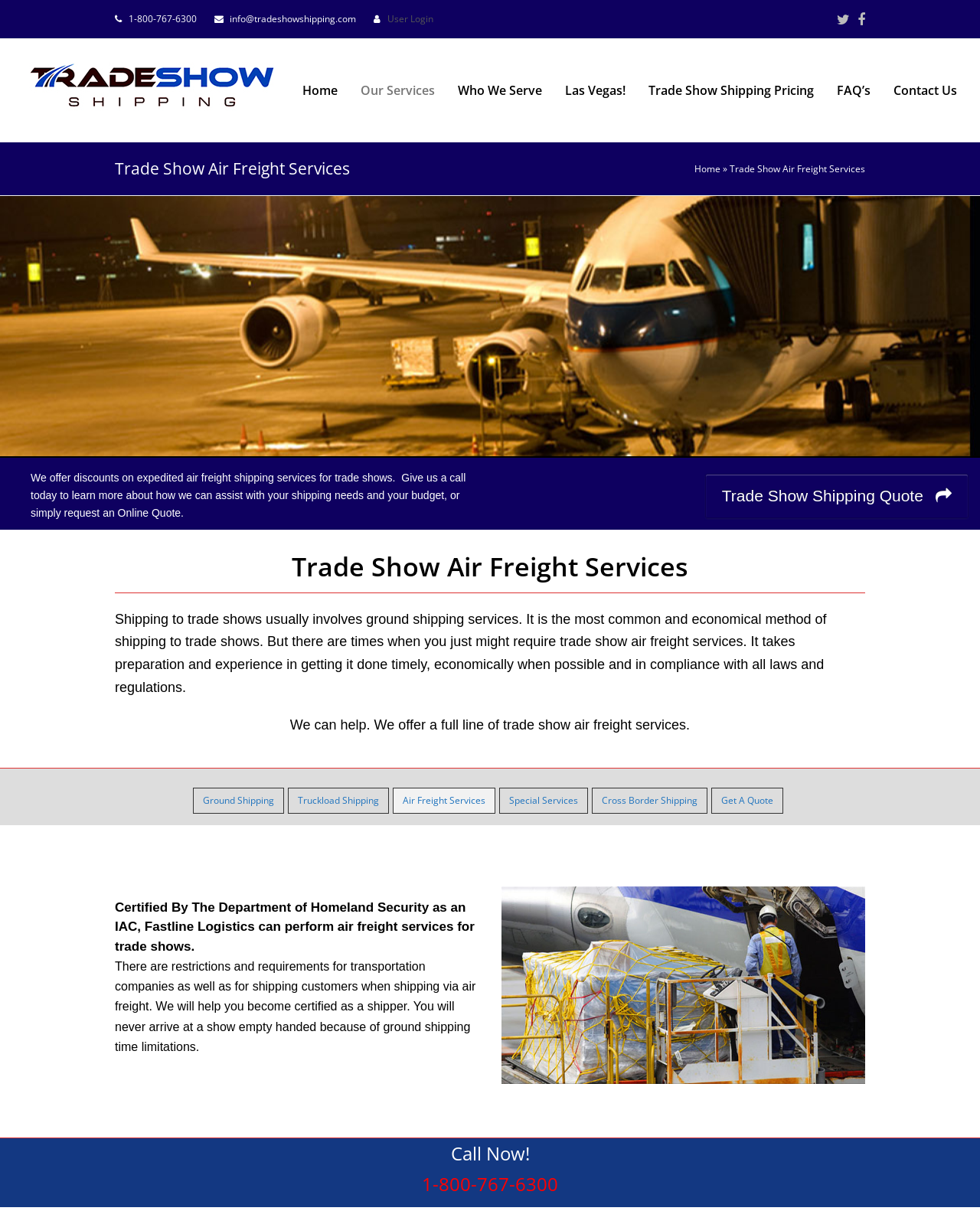What certification does the company hold?
Analyze the screenshot and provide a detailed answer to the question.

I found this information by reading the text on the webpage, which states 'Certified By The Department of Homeland Security as an IAC, Fastline Logistics can perform air freight services for trade shows'. This indicates that the company holds a certification from the Department of Homeland Security as an IAC.